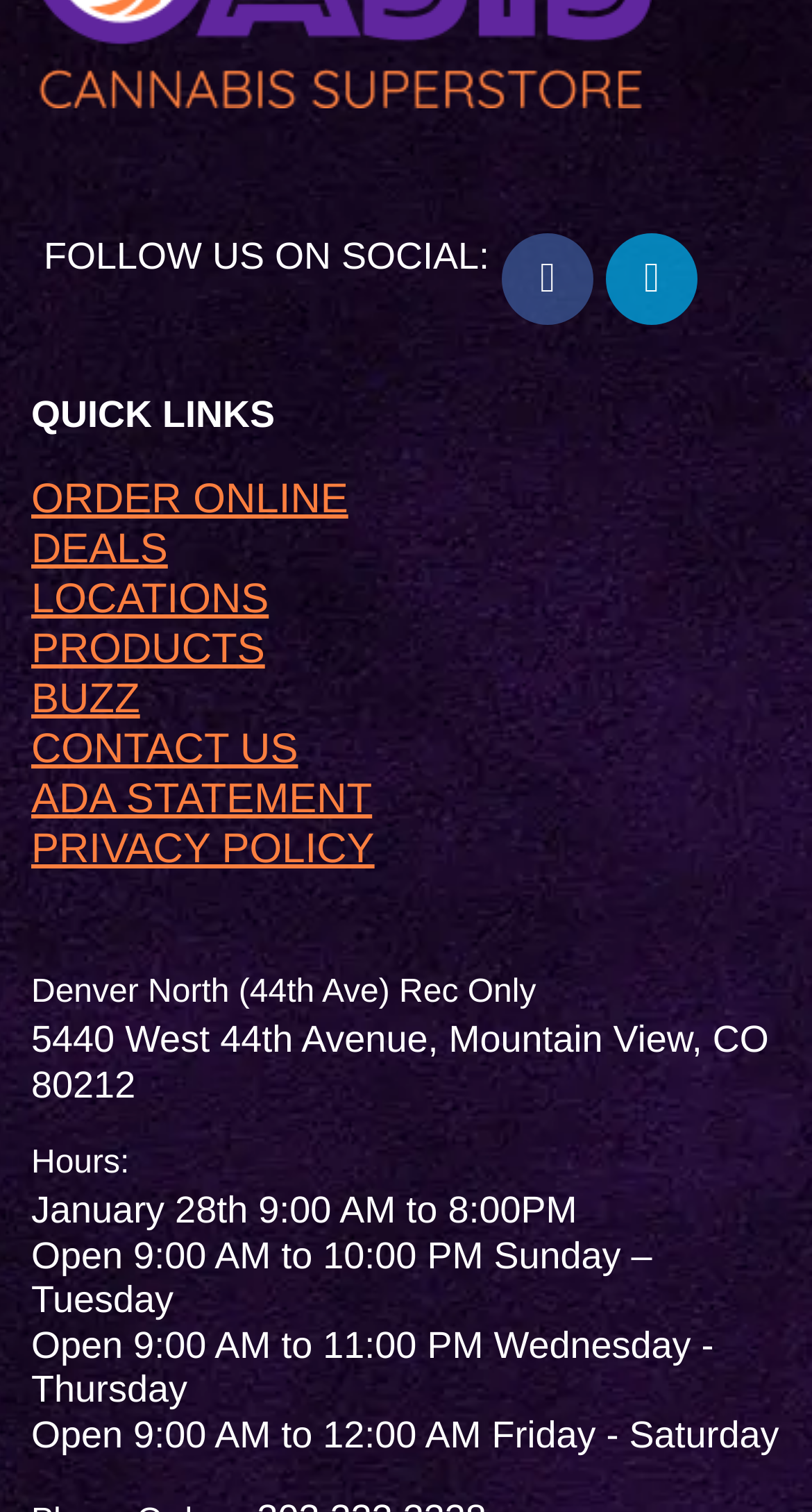Give the bounding box coordinates for the element described as: "Order Online".

[0.038, 0.314, 0.429, 0.347]